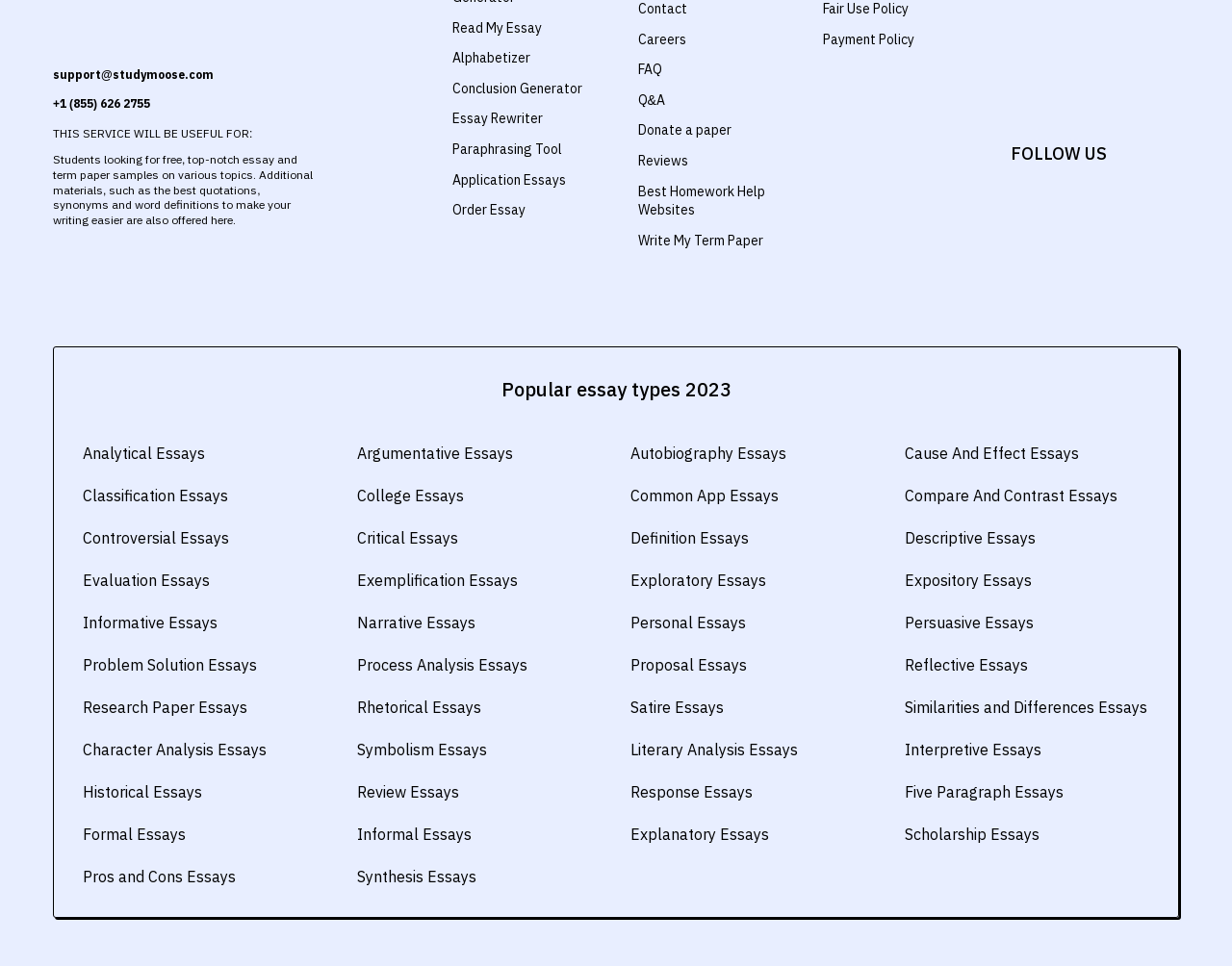Please give the bounding box coordinates of the area that should be clicked to fulfill the following instruction: "Click on 'Analytical Essays'". The coordinates should be in the format of four float numbers from 0 to 1, i.e., [left, top, right, bottom].

[0.067, 0.458, 0.266, 0.481]